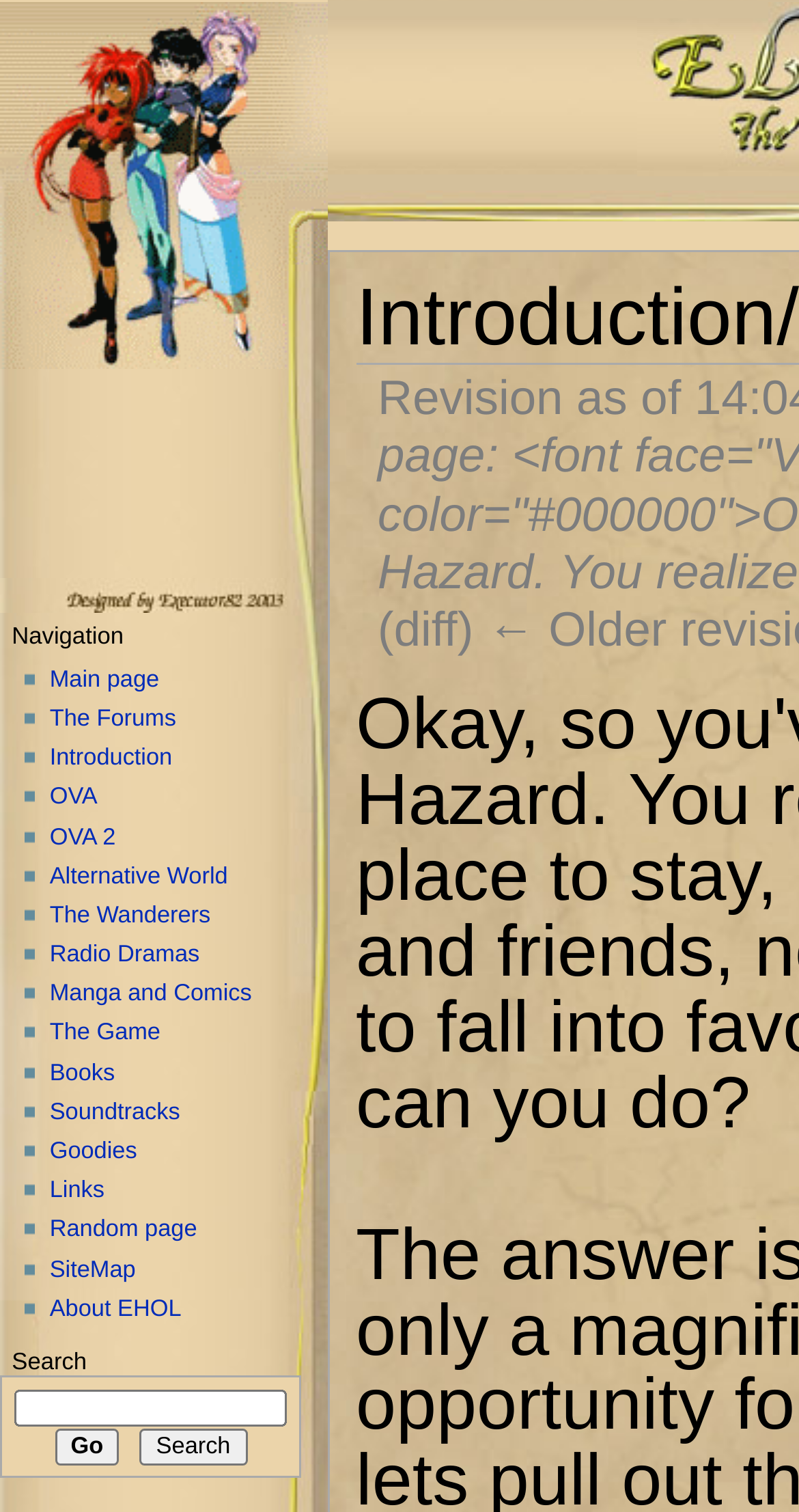Please find the bounding box coordinates for the clickable element needed to perform this instruction: "Search for something".

[0.018, 0.919, 0.359, 0.943]